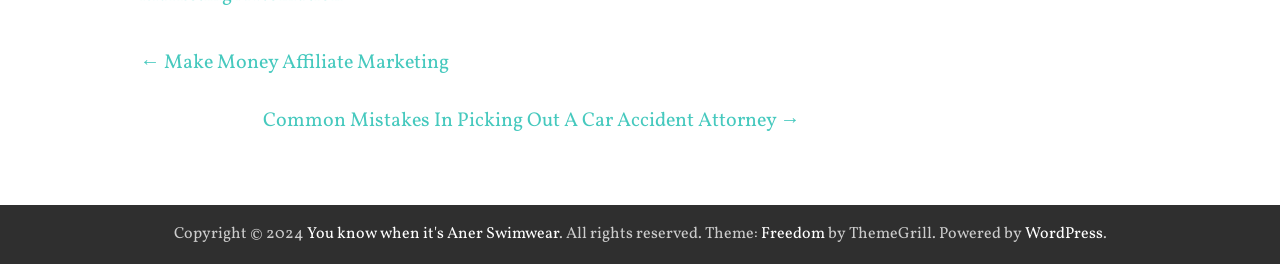Please give a succinct answer using a single word or phrase:
How many navigation links are at the top of the page?

2